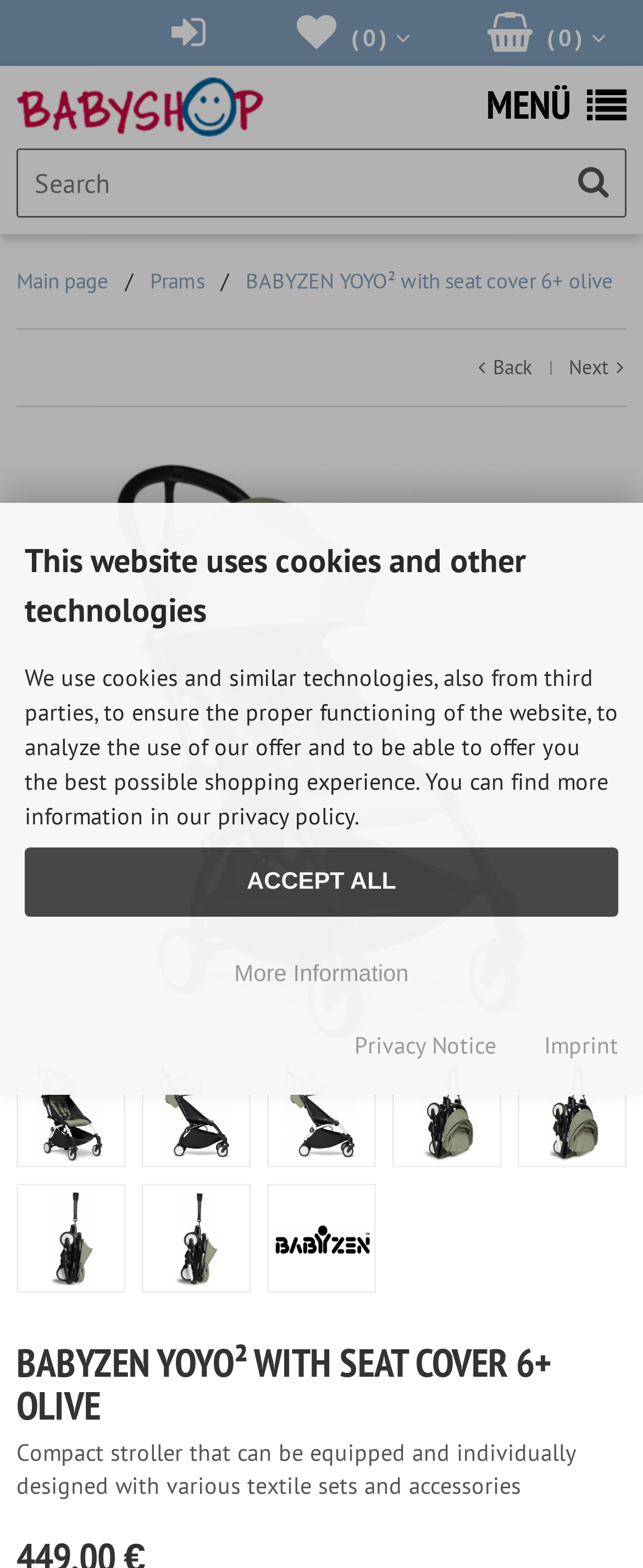Locate the bounding box coordinates of the item that should be clicked to fulfill the instruction: "View March 2019".

None